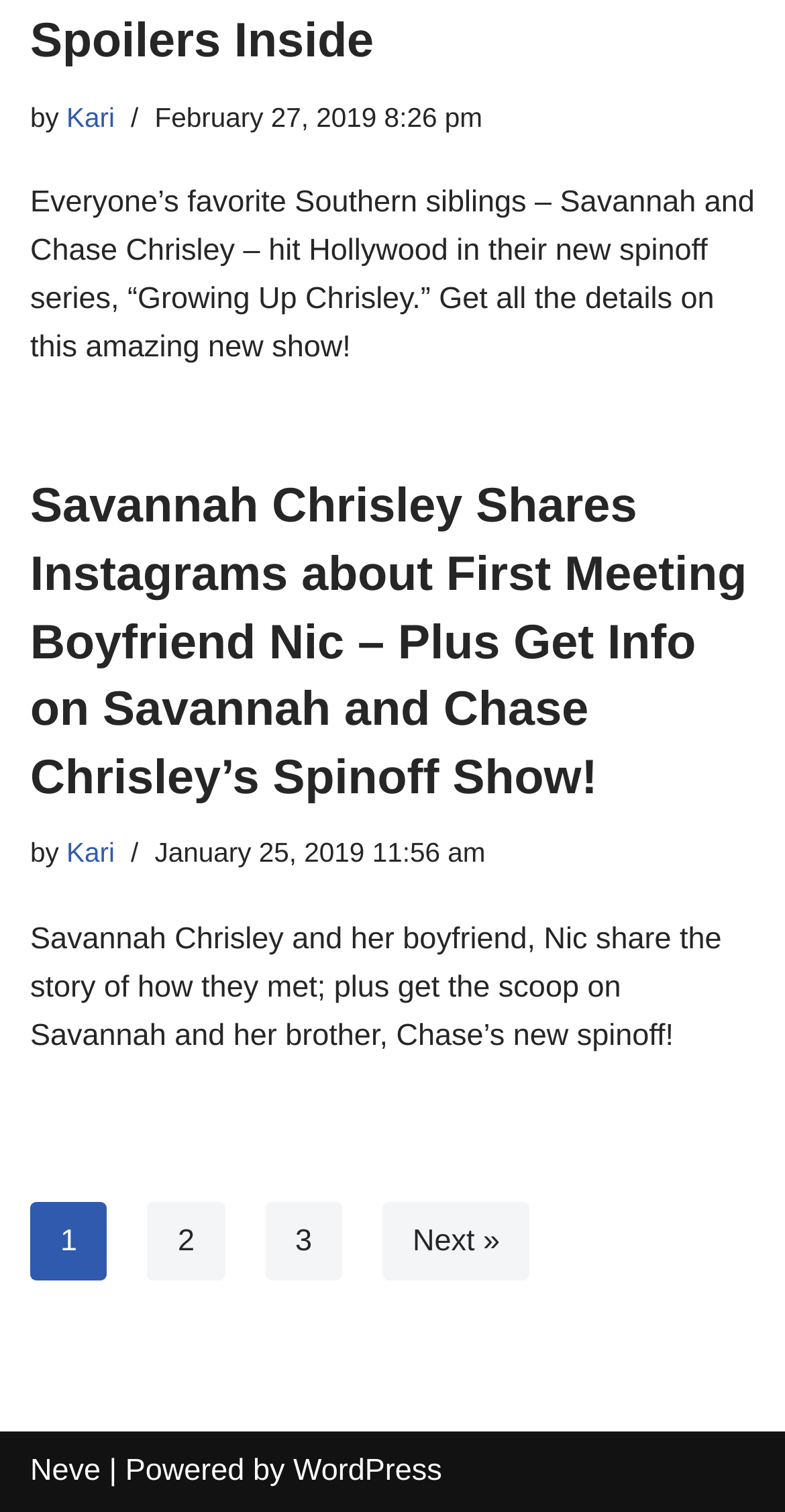Please identify the bounding box coordinates of the element's region that I should click in order to complete the following instruction: "Read the article about Savannah and Chase Chrisley's spinoff show". The bounding box coordinates consist of four float numbers between 0 and 1, i.e., [left, top, right, bottom].

[0.038, 0.123, 0.961, 0.241]